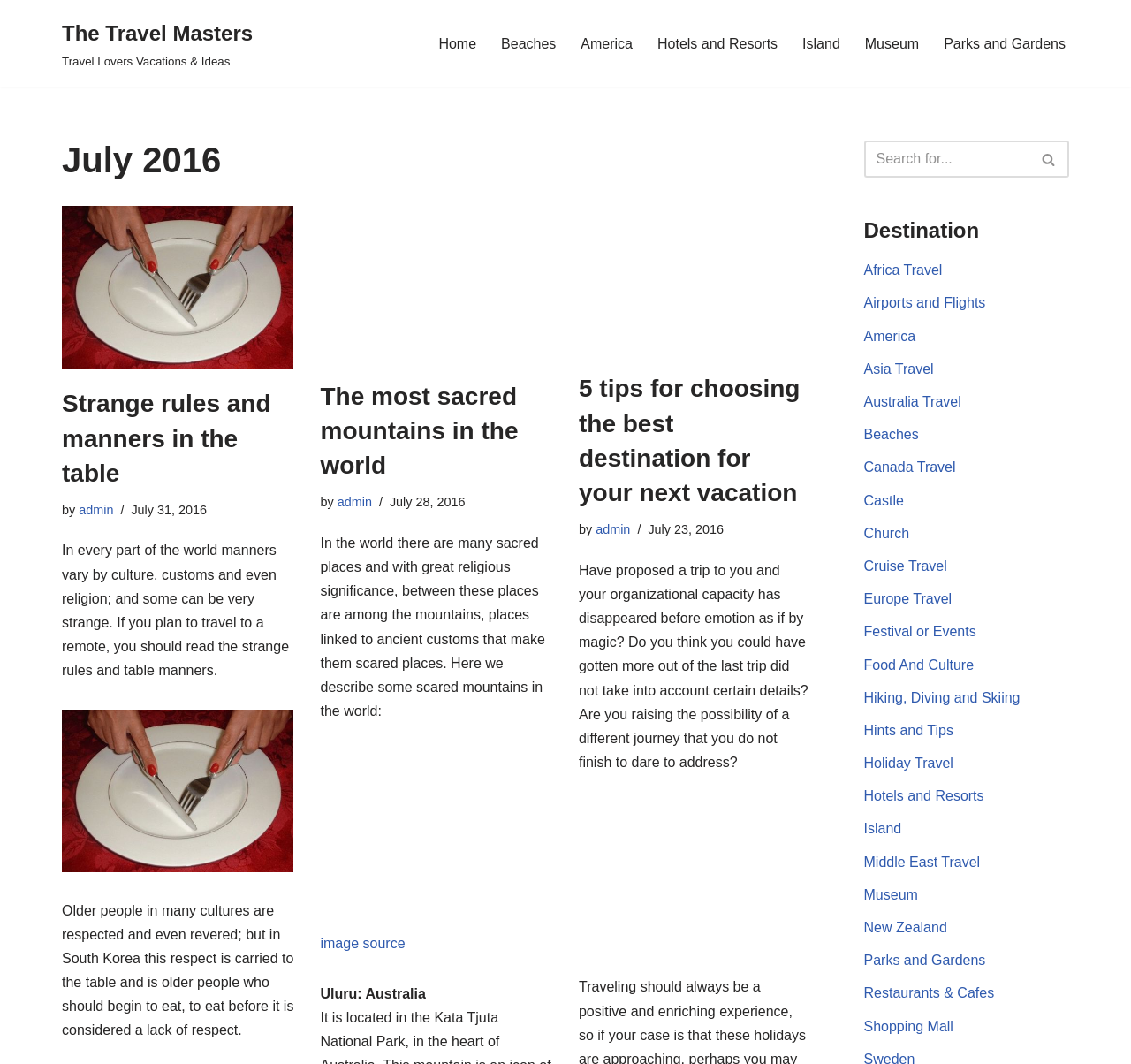Specify the bounding box coordinates of the region I need to click to perform the following instruction: "Explore the 'Beaches' category". The coordinates must be four float numbers in the range of 0 to 1, i.e., [left, top, right, bottom].

[0.764, 0.401, 0.812, 0.415]